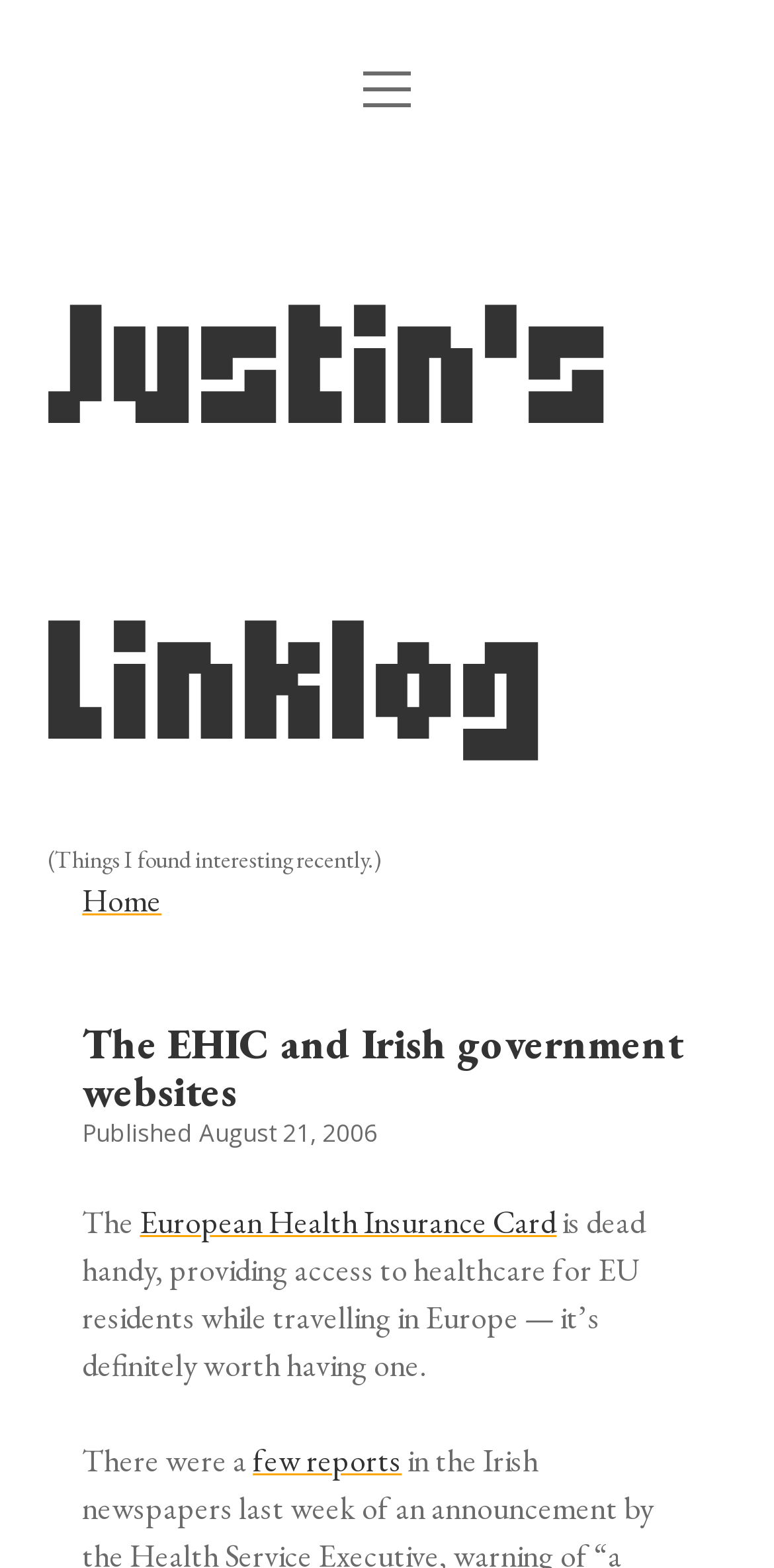Using the webpage screenshot and the element description Home, determine the bounding box coordinates. Specify the coordinates in the format (top-left x, top-left y, bottom-right x, bottom-right y) with values ranging from 0 to 1.

[0.106, 0.561, 0.209, 0.588]